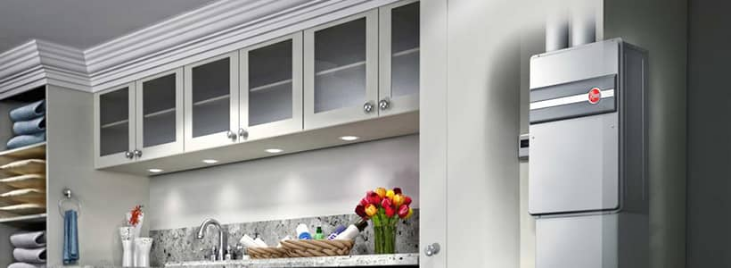What type of cupboards are in the kitchen?
Please answer the question as detailed as possible based on the image.

The caption describes the kitchen as having light cabinetry and glass-fronted cupboards, which suggests that the cupboards have a transparent or see-through front, adding to the clean and organized appearance of the kitchen.